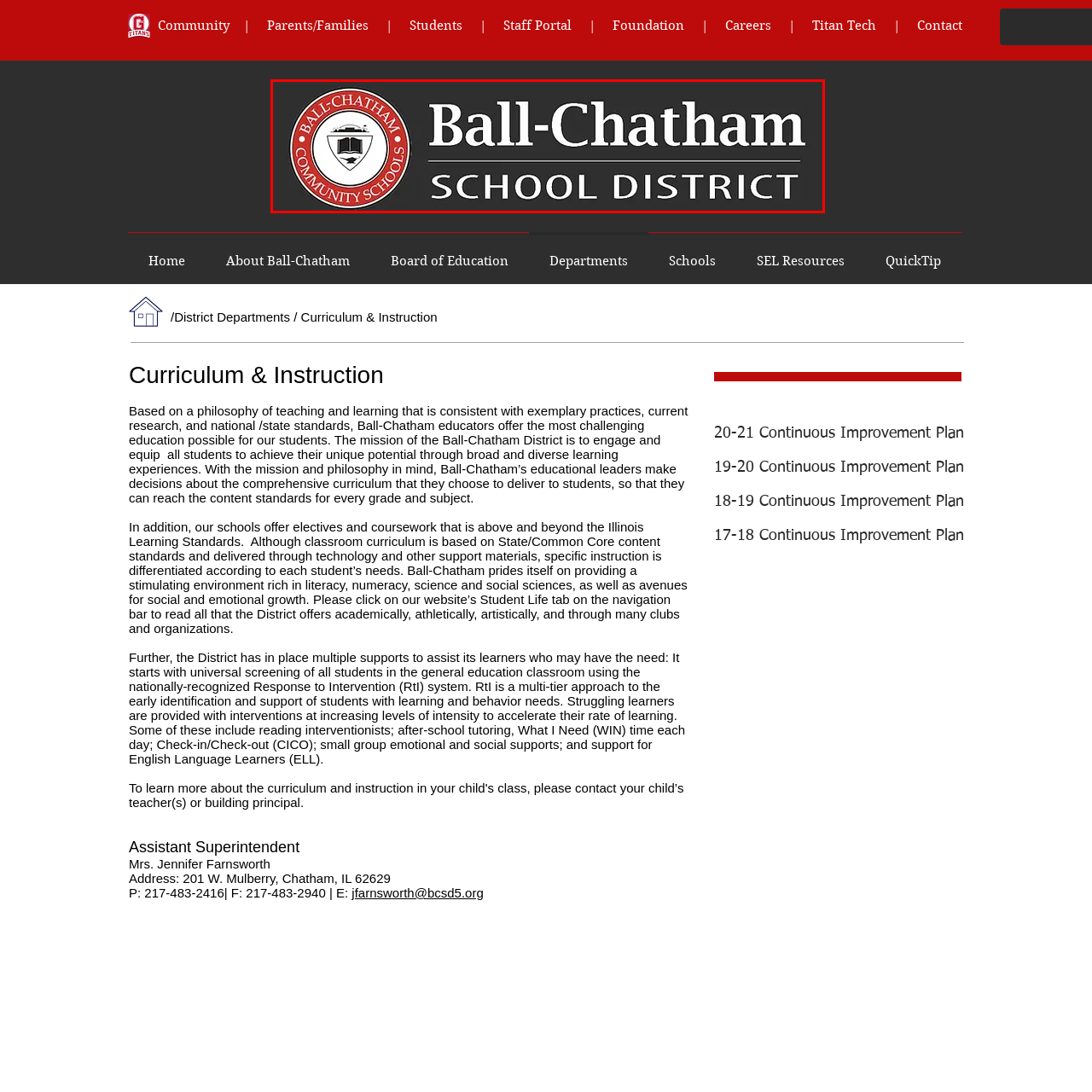What does the open book in the logo symbolize?
Focus on the section of the image outlined in red and give a thorough answer to the question.

The illustration of an open book within the circular emblem of the Ball-Chatham School District logo symbolizes education and learning, which is a core aspect of the district's purpose.